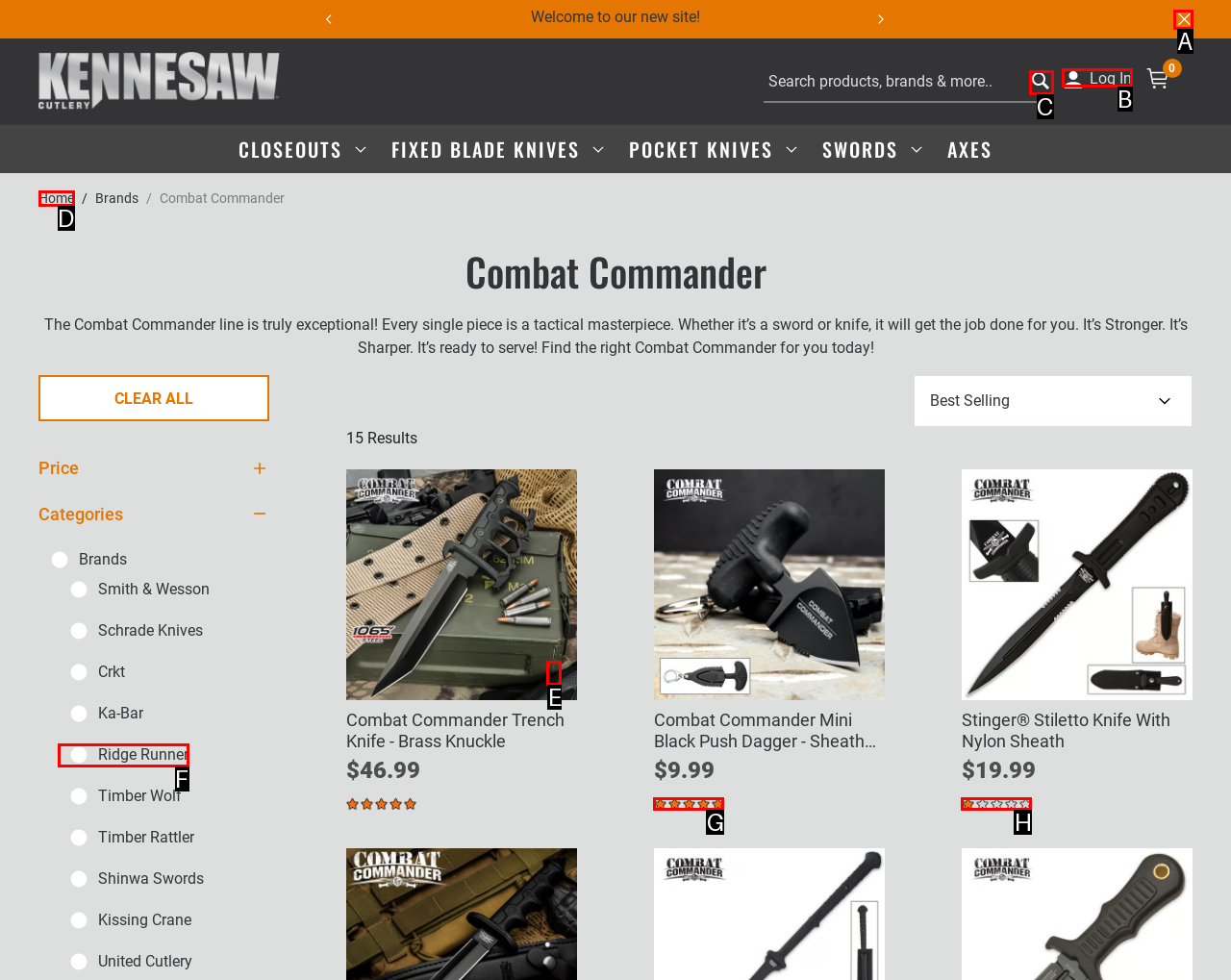Identify the appropriate lettered option to execute the following task: Quick view Combat Commander Trench Knife - Brass Knuckle
Respond with the letter of the selected choice.

E